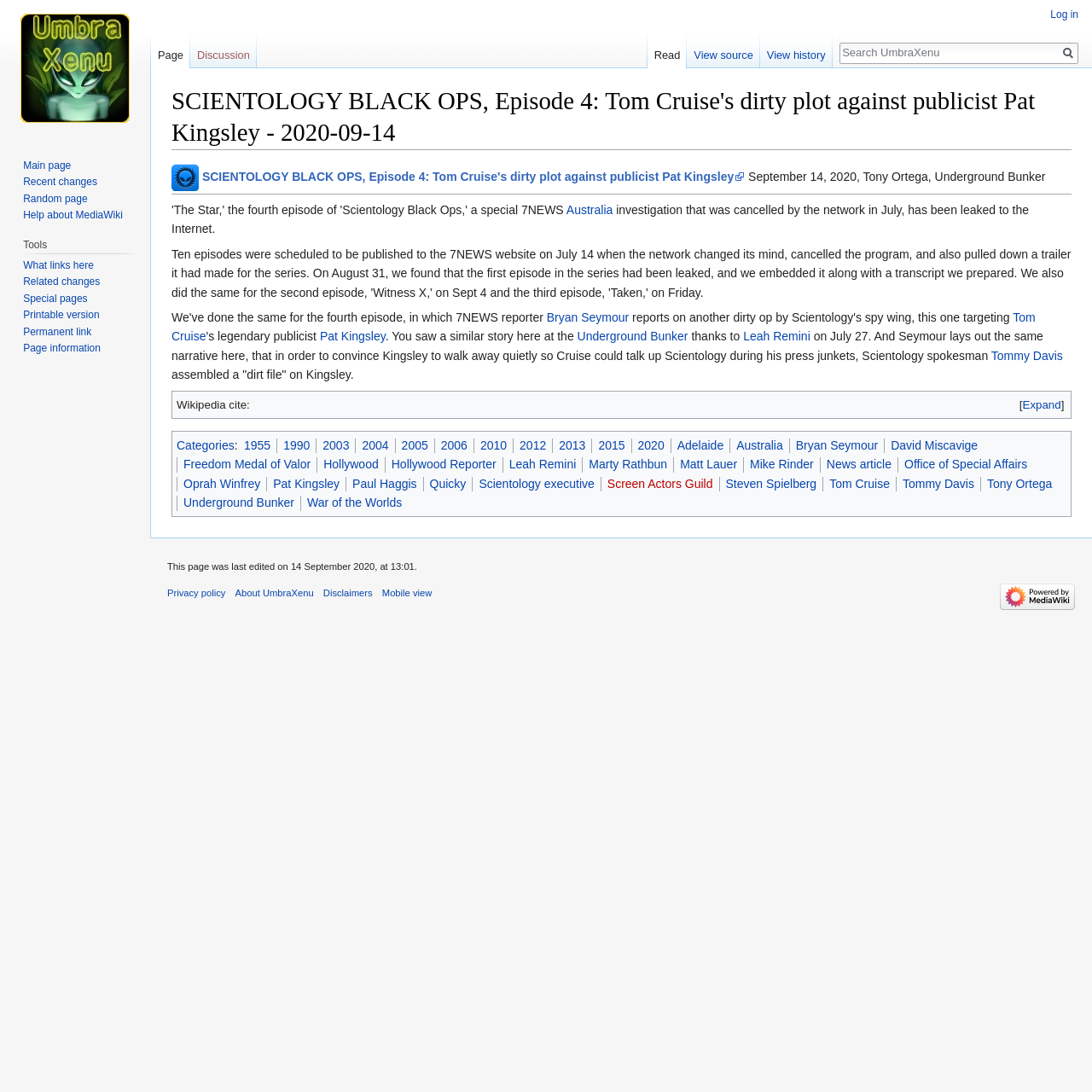Find the bounding box coordinates of the clickable element required to execute the following instruction: "Visit the main page". Provide the coordinates as four float numbers between 0 and 1, i.e., [left, top, right, bottom].

[0.006, 0.0, 0.131, 0.125]